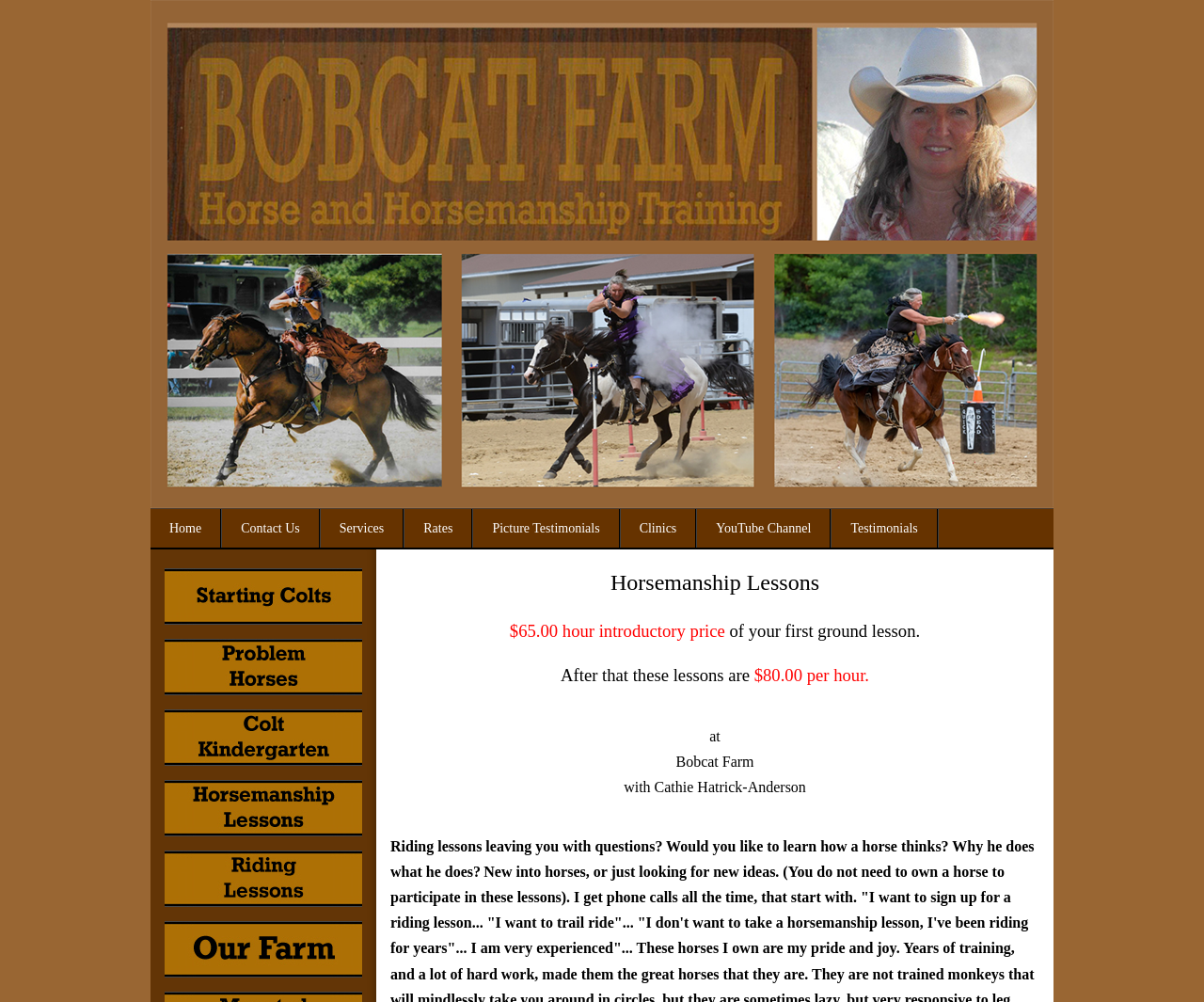Identify the bounding box coordinates of the part that should be clicked to carry out this instruction: "Click the 'button horsemanship lessons'".

[0.137, 0.799, 0.301, 0.812]